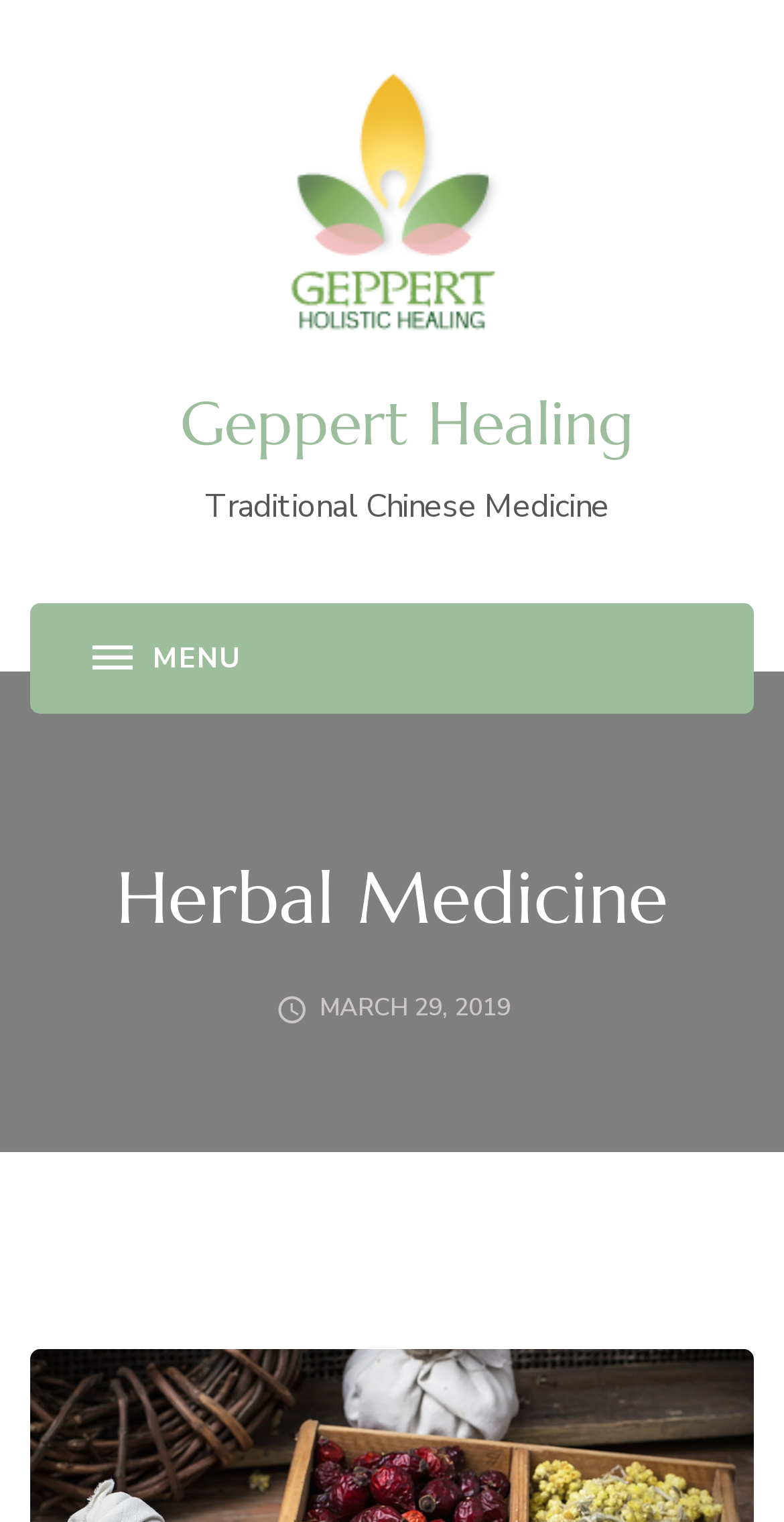Calculate the bounding box coordinates of the UI element given the description: "March 29, 2019March 29, 2019".

[0.408, 0.649, 0.651, 0.677]